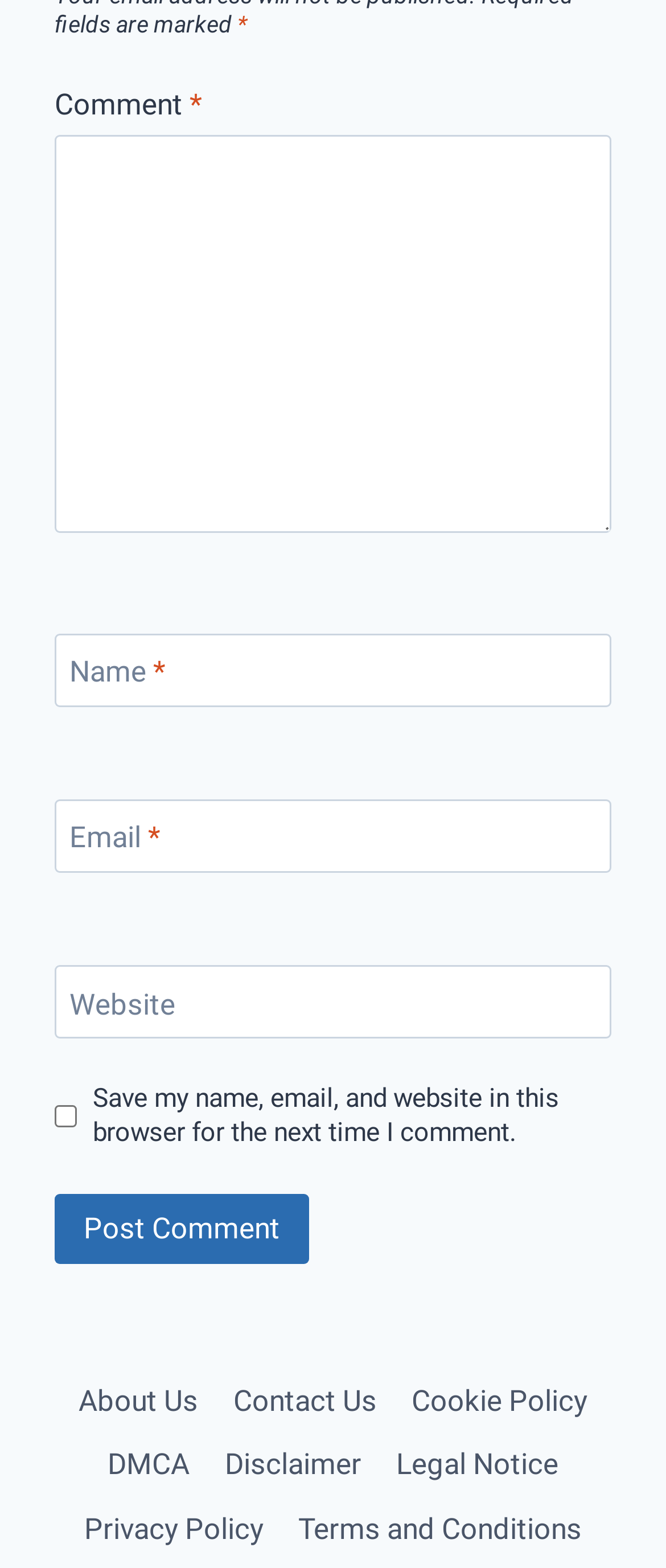Predict the bounding box of the UI element based on this description: "Terms and Conditions".

[0.422, 0.955, 0.9, 0.995]